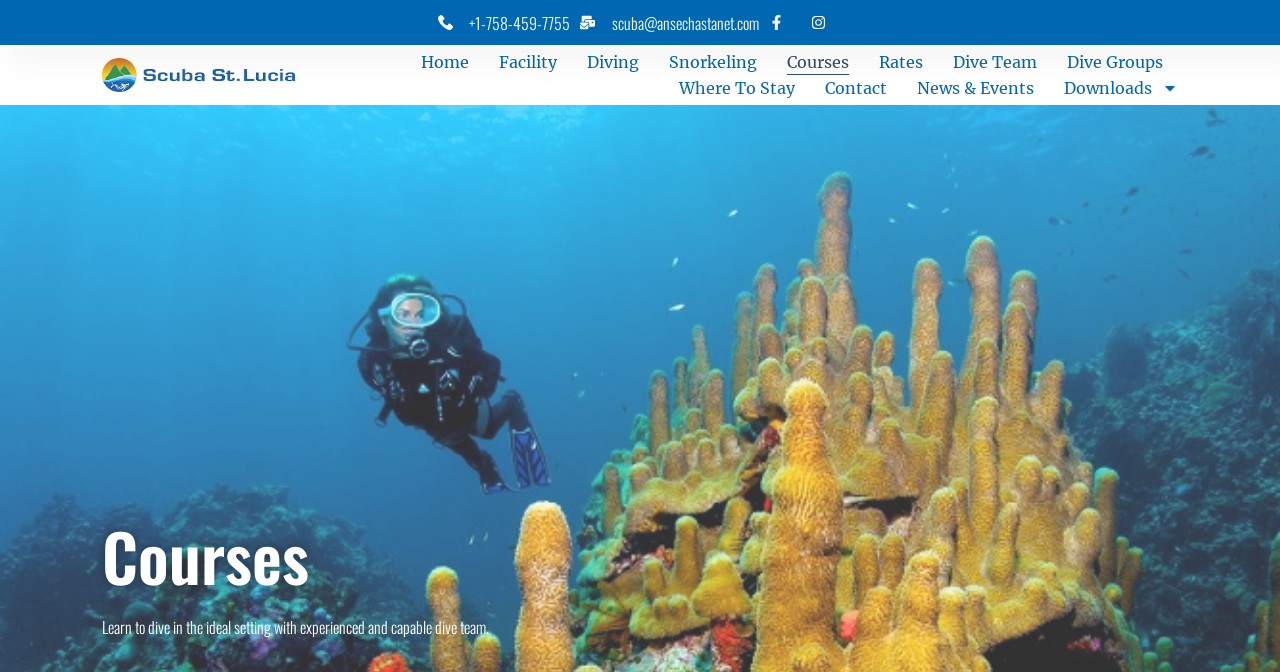Please determine the bounding box coordinates for the UI element described as: "alt="Scuba St Lucia Logo"".

[0.08, 0.074, 0.231, 0.149]